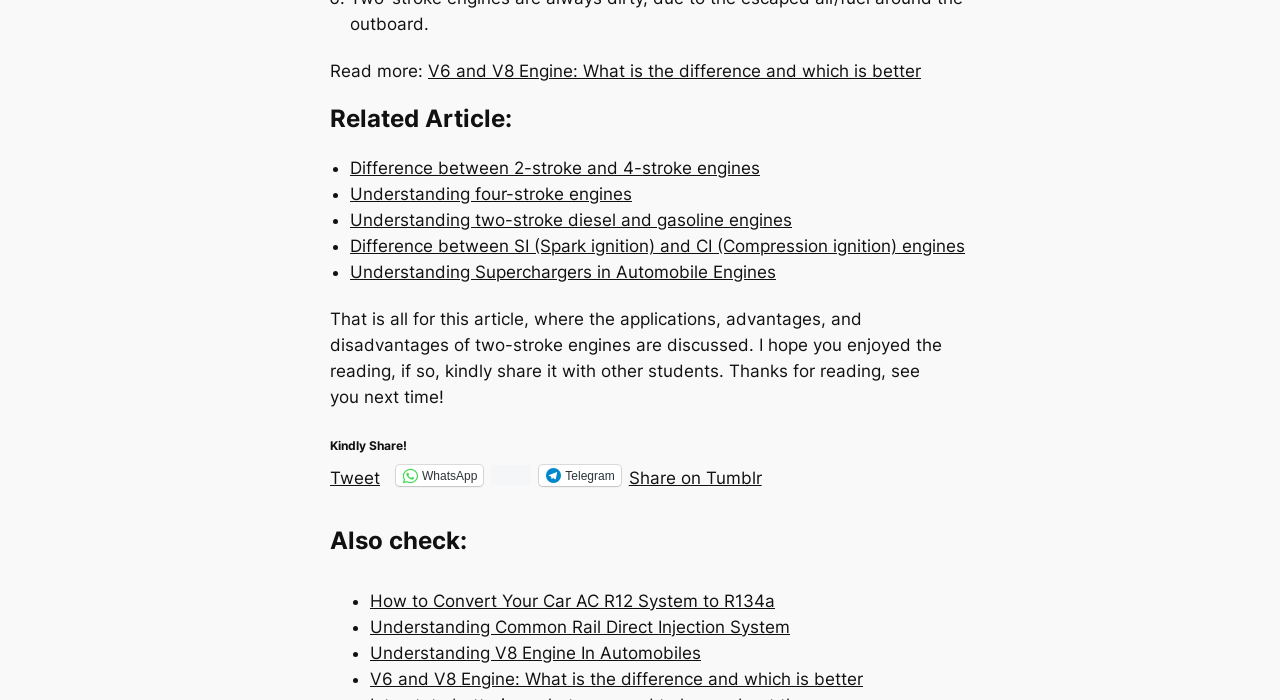Locate the bounding box coordinates for the element described below: "Tweet". The coordinates must be four float values between 0 and 1, formatted as [left, top, right, bottom].

[0.258, 0.59, 0.293, 0.616]